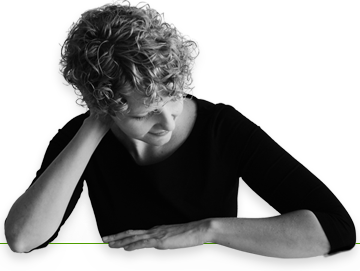Please reply to the following question with a single word or a short phrase:
What is the background color of the image?

white